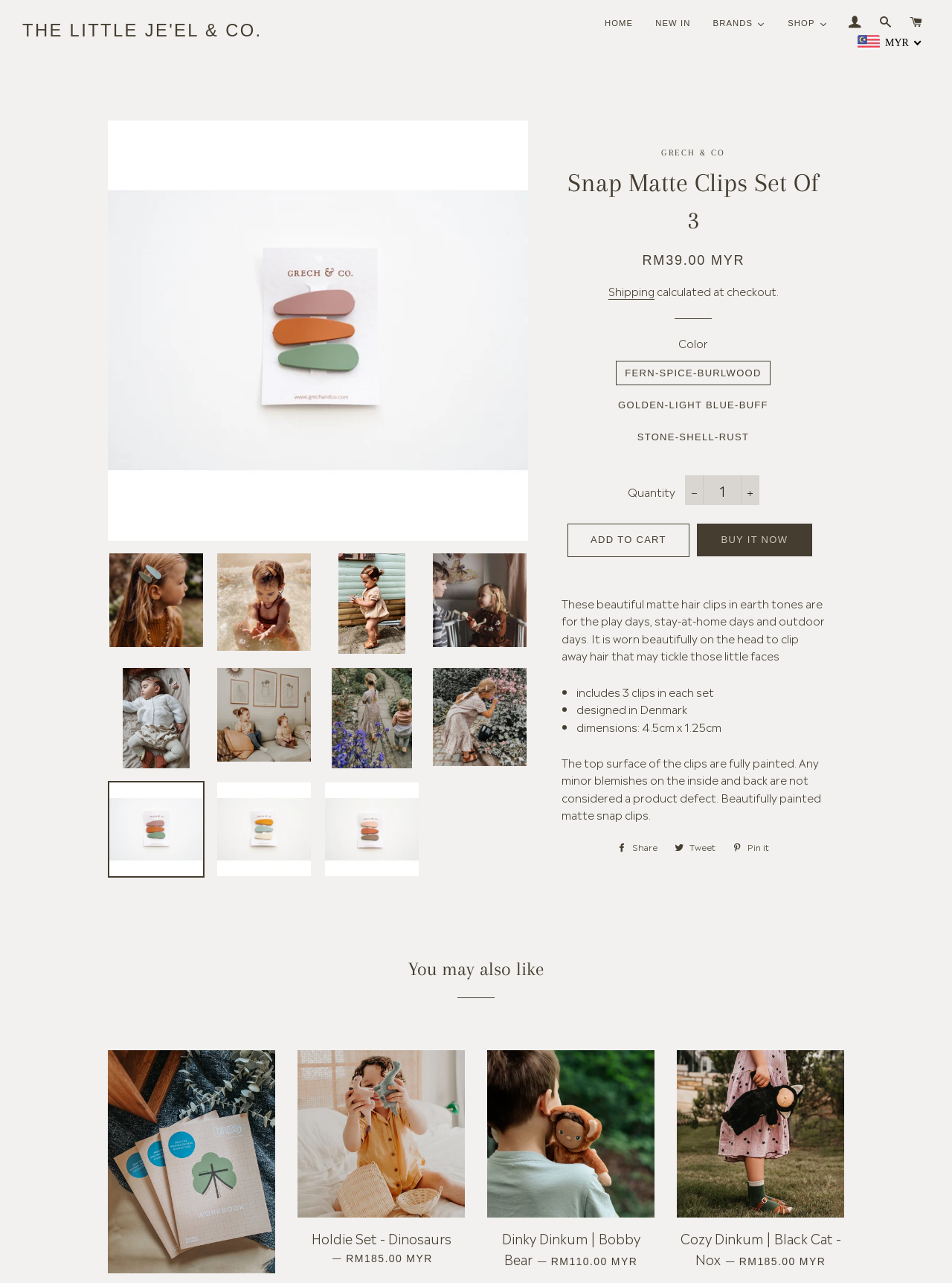Locate the UI element described by Tweet Tweet on Twitter and provide its bounding box coordinates. Use the format (top-left x, top-left y, bottom-right x, bottom-right y) with all values as floating point numbers between 0 and 1.

[0.701, 0.653, 0.76, 0.666]